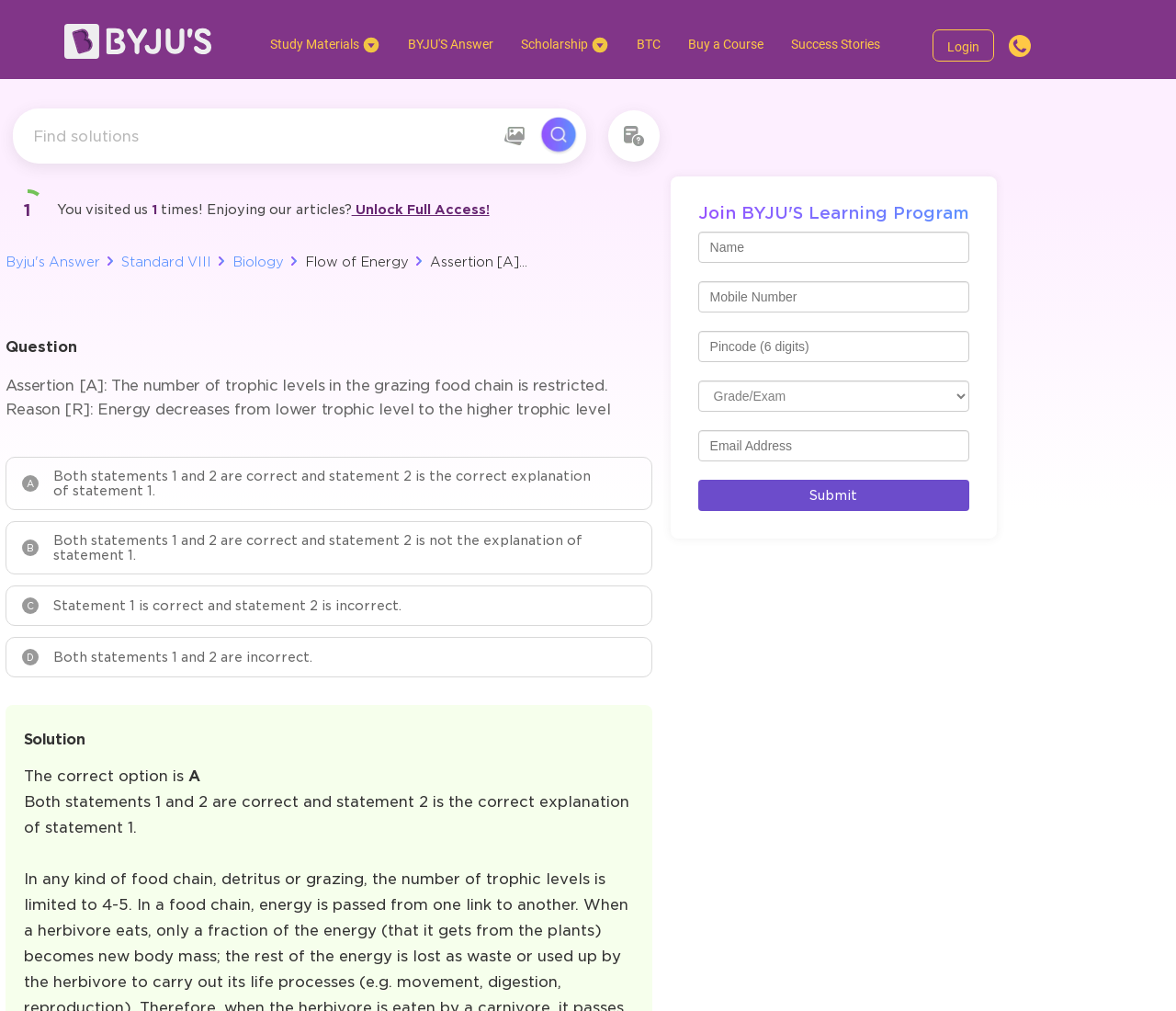Identify the bounding box coordinates for the element you need to click to achieve the following task: "Get in touch via email". Provide the bounding box coordinates as four float numbers between 0 and 1, in the form [left, top, right, bottom].

None